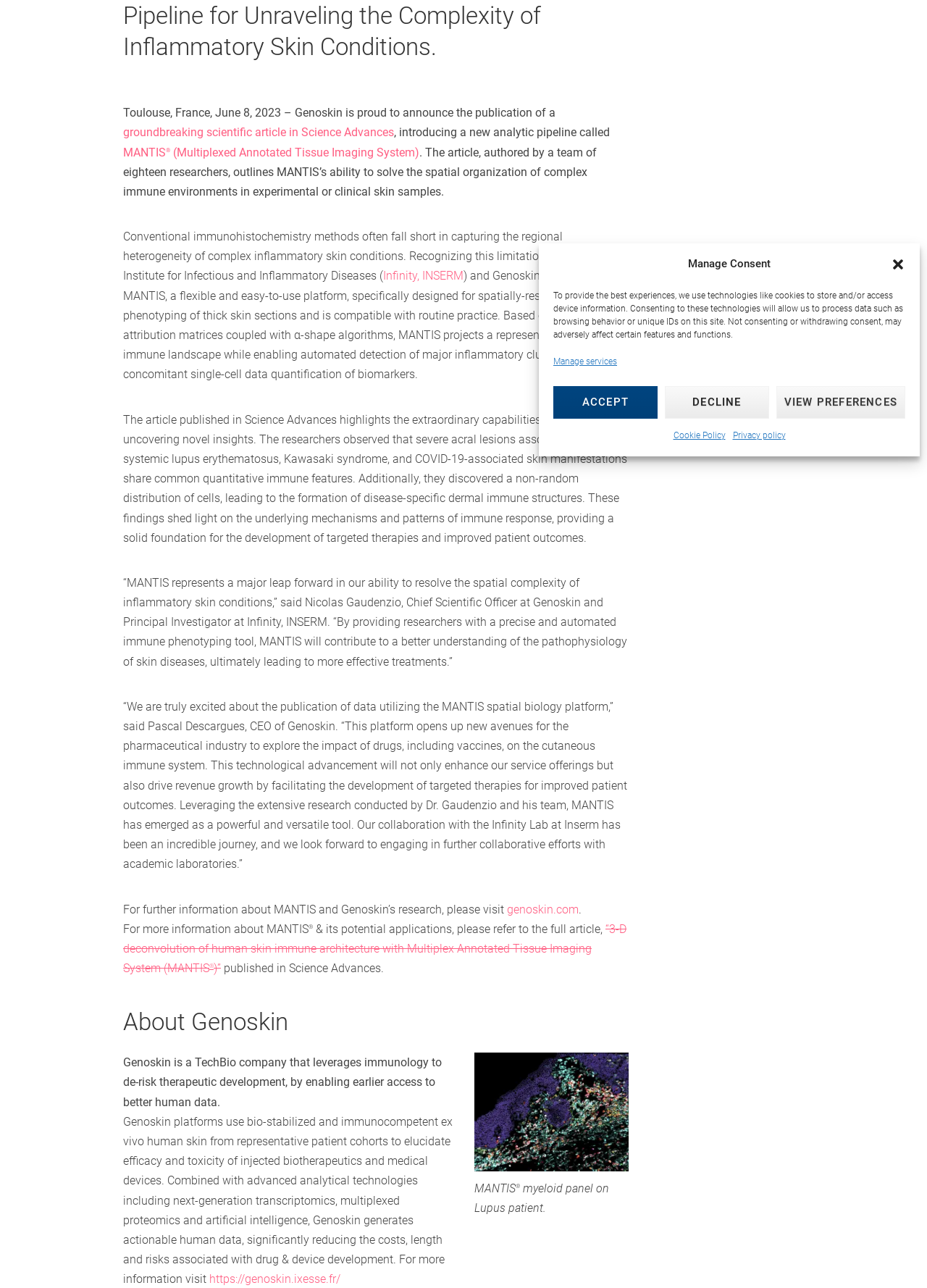Using the description "Genoskin", predict the bounding box of the relevant HTML element.

[0.133, 0.336, 0.175, 0.344]